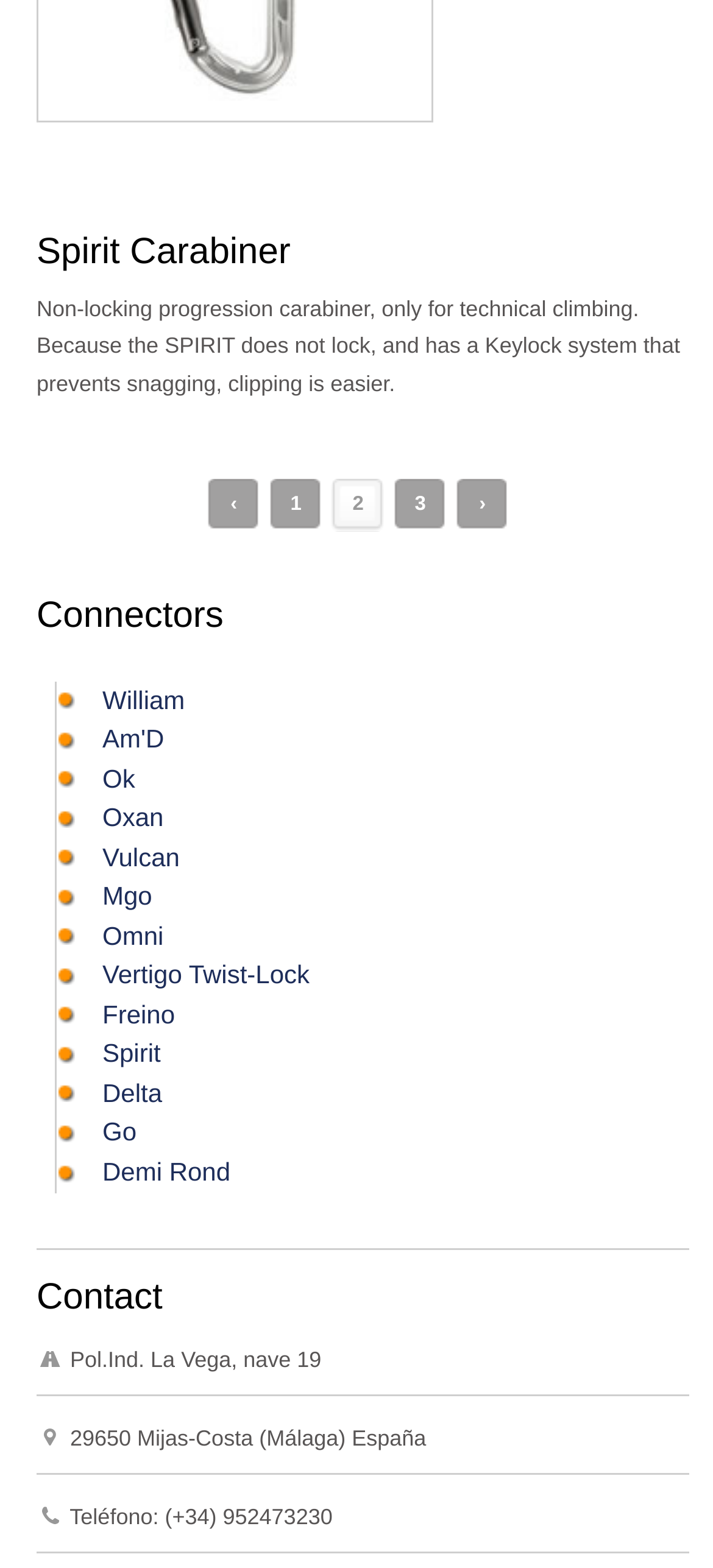Pinpoint the bounding box coordinates of the element that must be clicked to accomplish the following instruction: "Click on the Spirit Carabiner link". The coordinates should be in the format of four float numbers between 0 and 1, i.e., [left, top, right, bottom].

[0.051, 0.148, 0.408, 0.174]